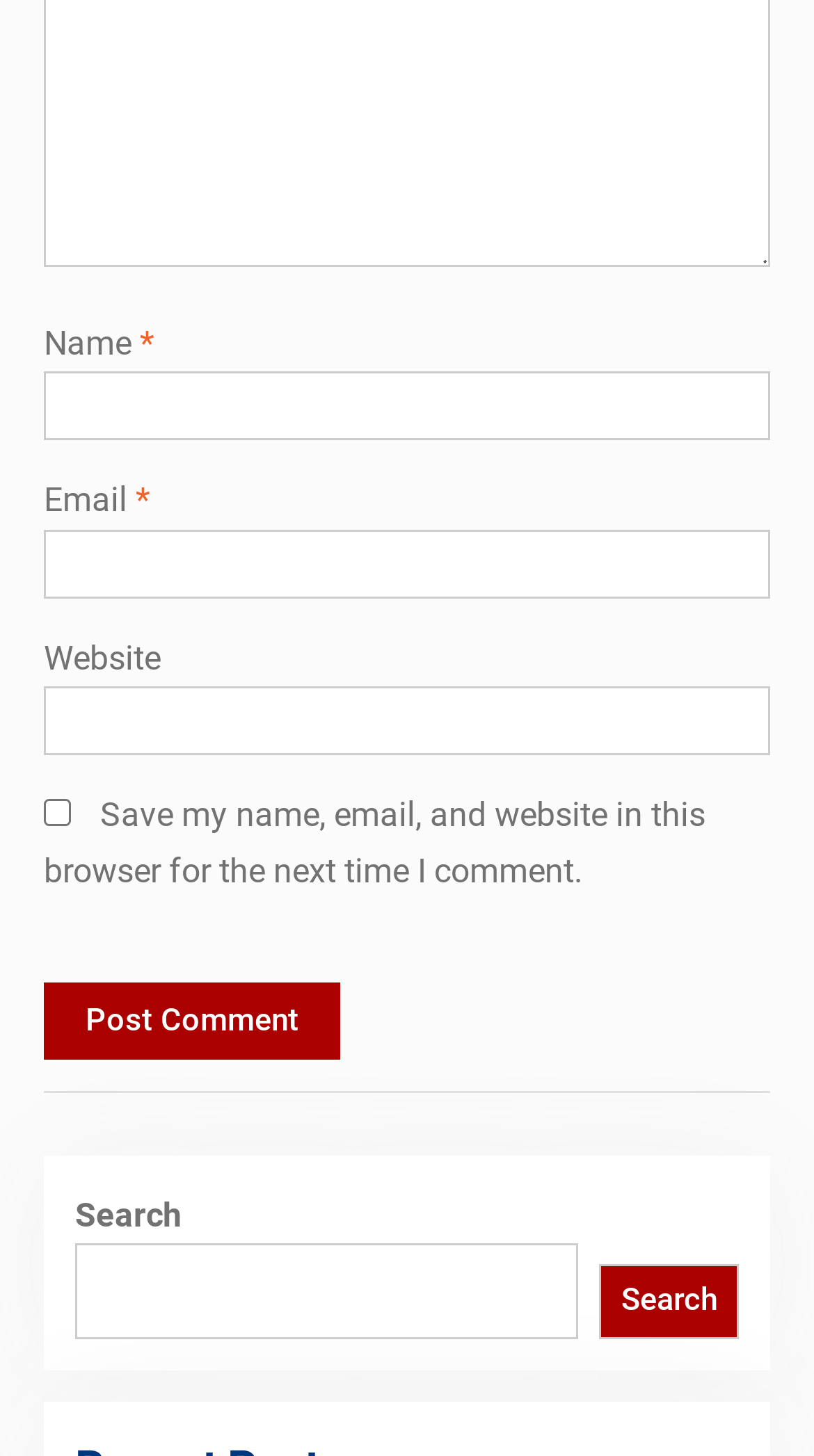Determine the bounding box of the UI component based on this description: "parent_node: Email * aria-describedby="email-notes" name="email"". The bounding box coordinates should be four float values between 0 and 1, i.e., [left, top, right, bottom].

[0.053, 0.363, 0.947, 0.411]